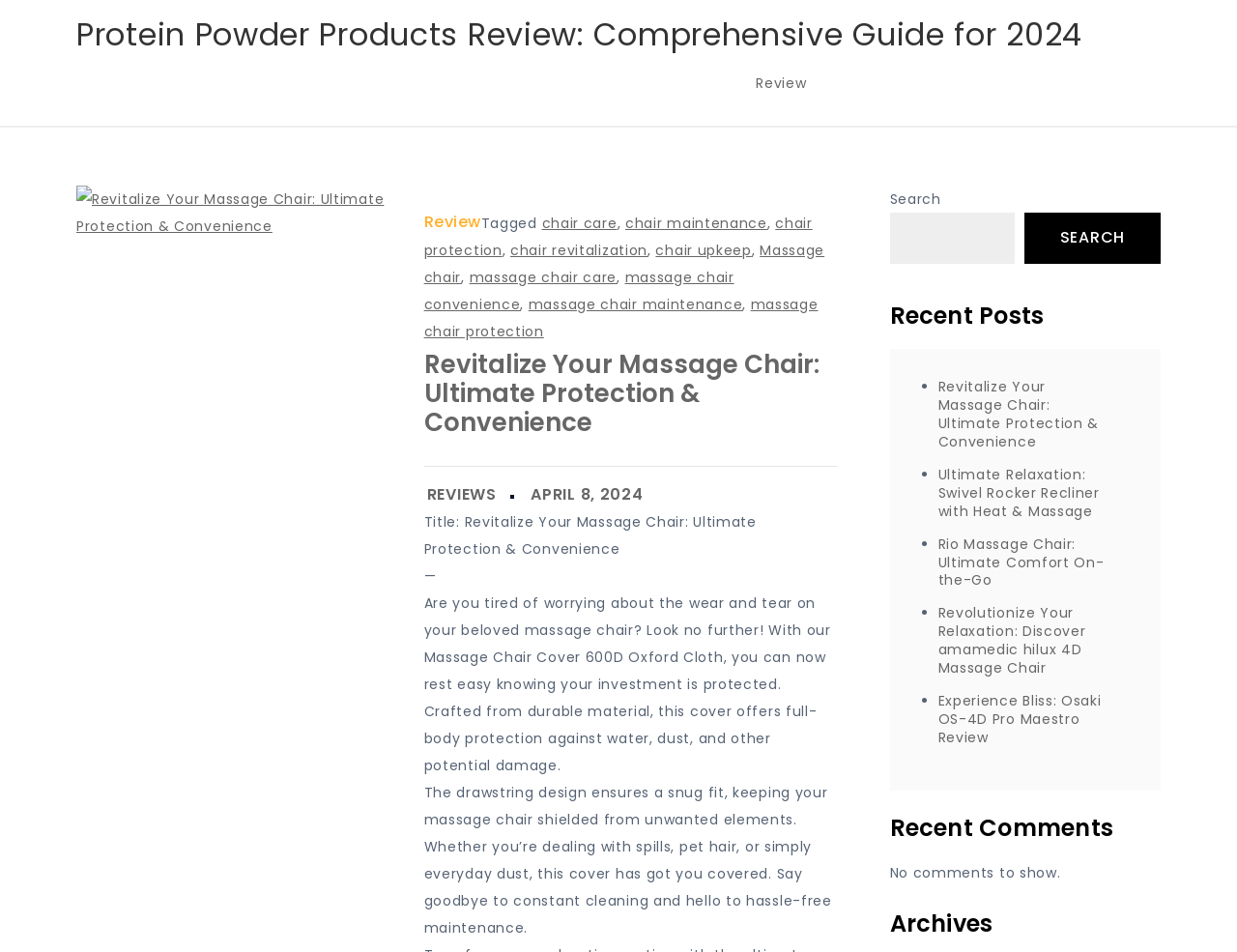Answer the following query with a single word or phrase:
What is the main topic of this webpage?

Protein Powder Products Review